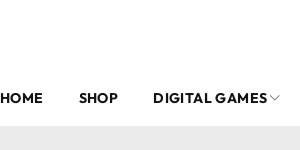Provide a comprehensive description of the image.

The image features a navigation menu from an online shopping website, presenting links that allow users to explore various sections. Prominent options include "HOME," "SHOP," and "DIGITAL GAMES," each designed to enhance user experience by providing quick access to different categories of products. This user interface element emphasizes a clean, organized layout, facilitating easy browsing for customers interested in video games and related digital content. The design likely aims to improve navigation efficiency, making it easier for users to find what they're looking for within the site.